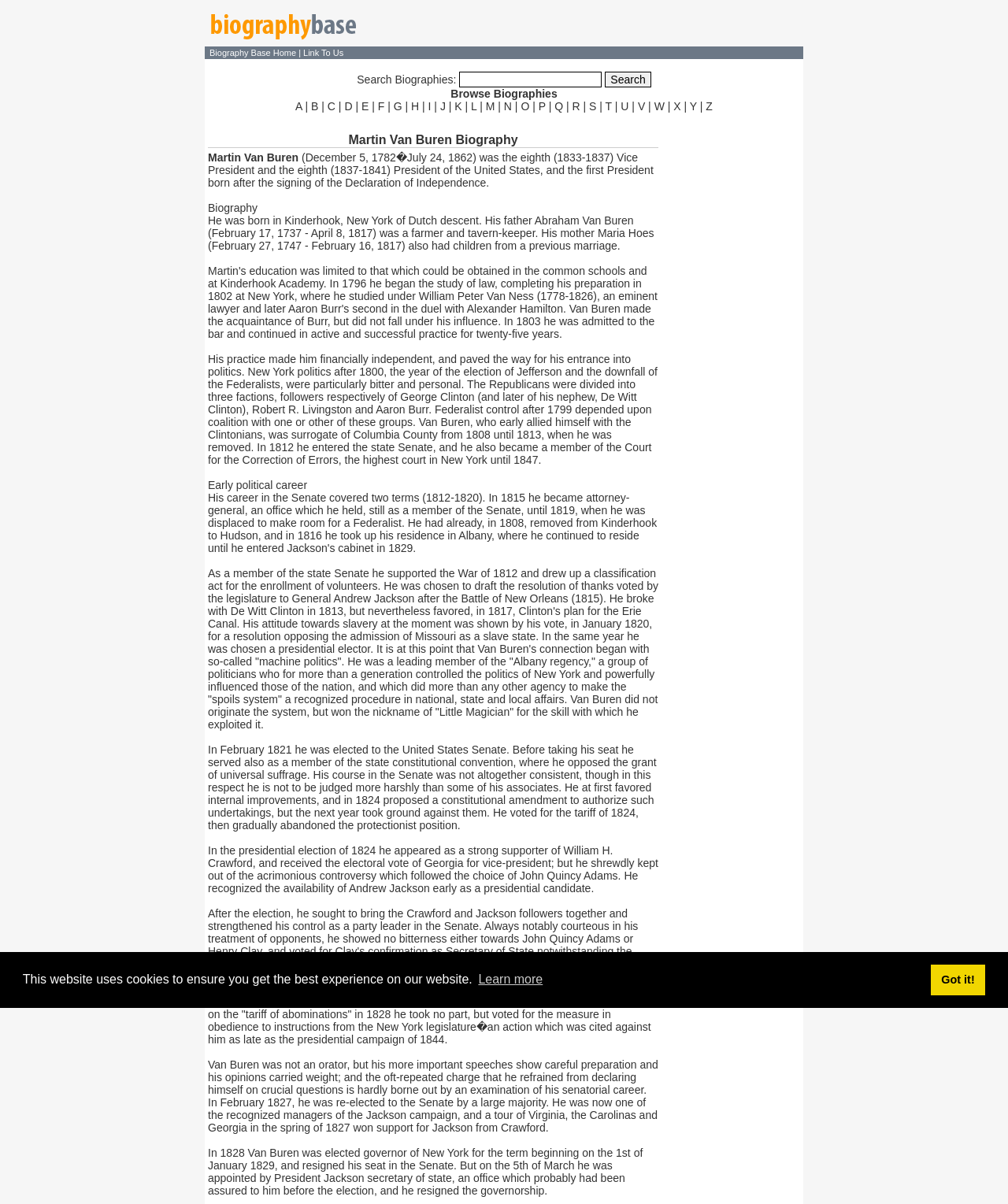For the following element description, predict the bounding box coordinates in the format (top-left x, top-left y, bottom-right x, bottom-right y). All values should be floating point numbers between 0 and 1. Description: parent_node: Search Biographies: name="keyword"

[0.456, 0.06, 0.597, 0.073]